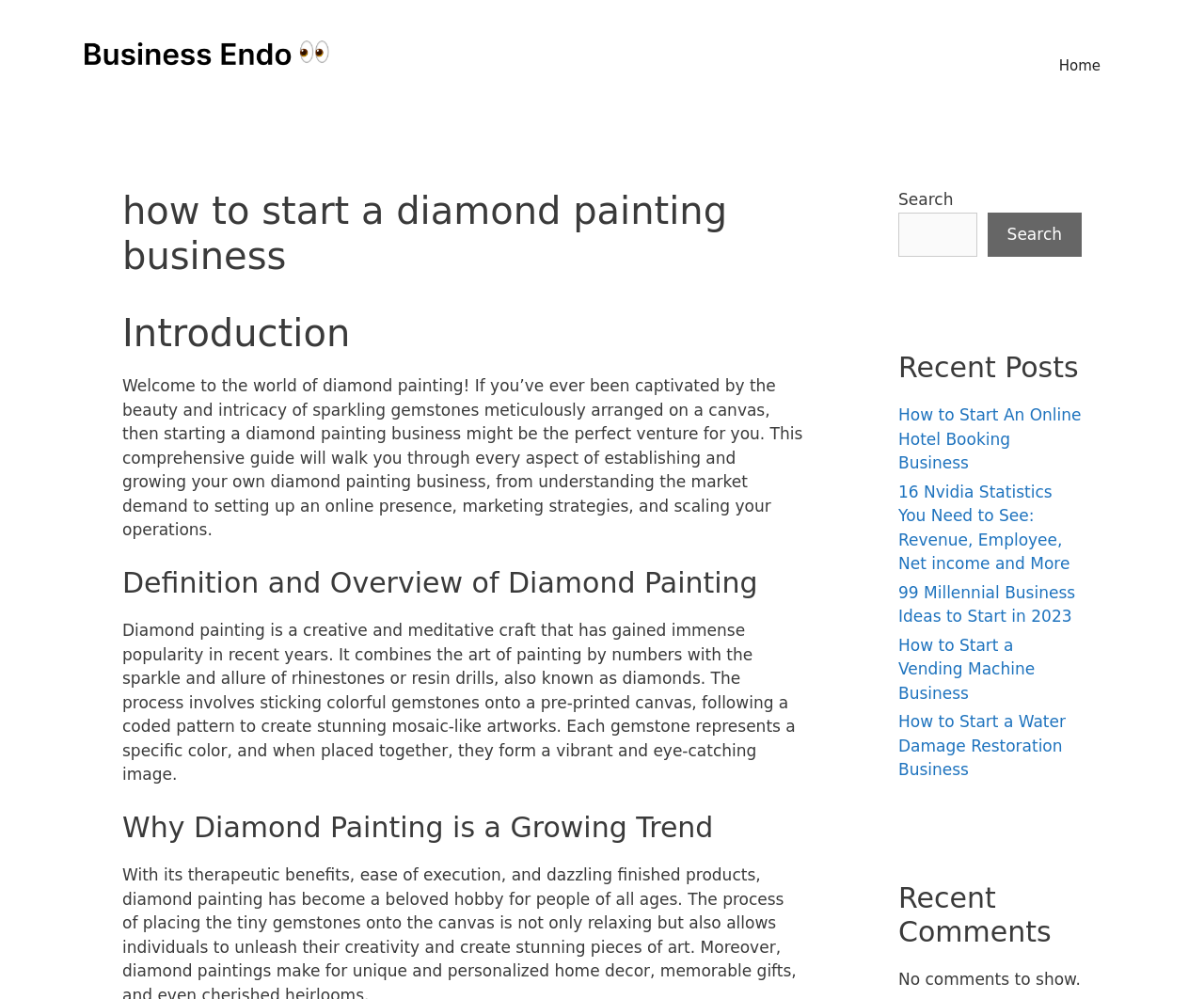Is there any comment on this webpage?
Using the screenshot, give a one-word or short phrase answer.

No